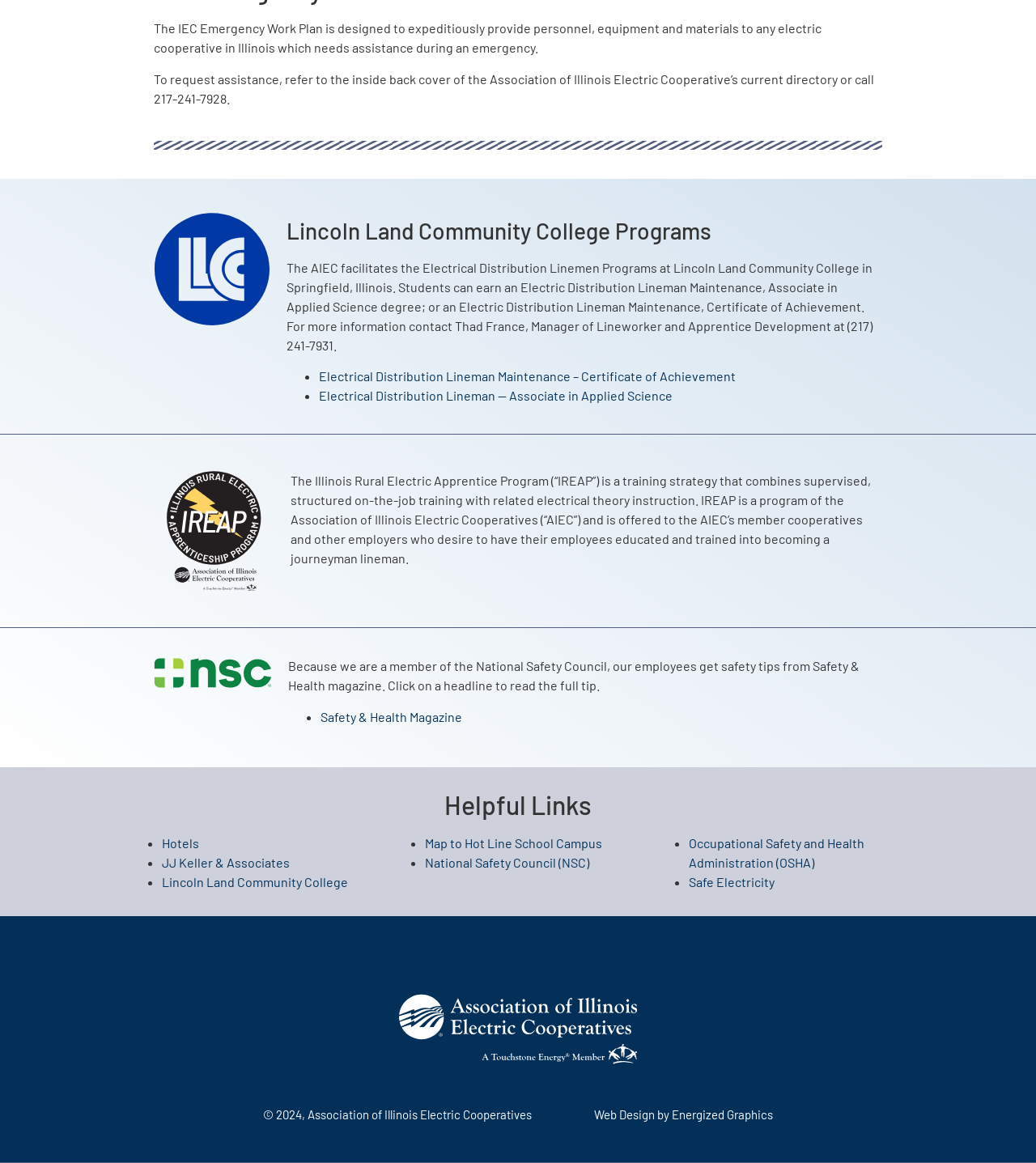Bounding box coordinates are specified in the format (top-left x, top-left y, bottom-right x, bottom-right y). All values are floating point numbers bounded between 0 and 1. Please provide the bounding box coordinate of the region this sentence describes: Safe Electricity

[0.665, 0.751, 0.747, 0.765]